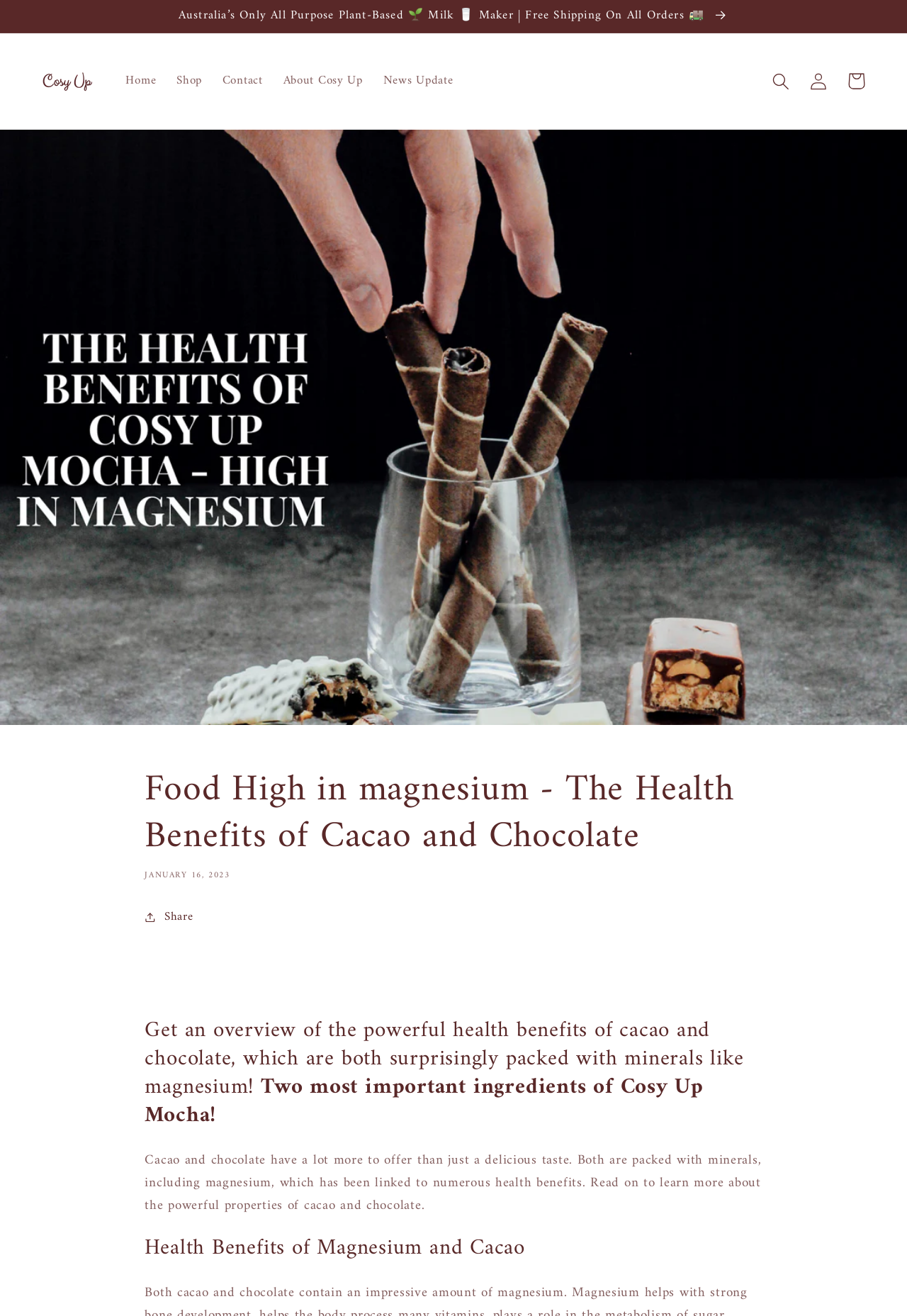Given the description of the UI element: "aria-label="Search"", predict the bounding box coordinates in the form of [left, top, right, bottom], with each value being a float between 0 and 1.

[0.841, 0.047, 0.882, 0.076]